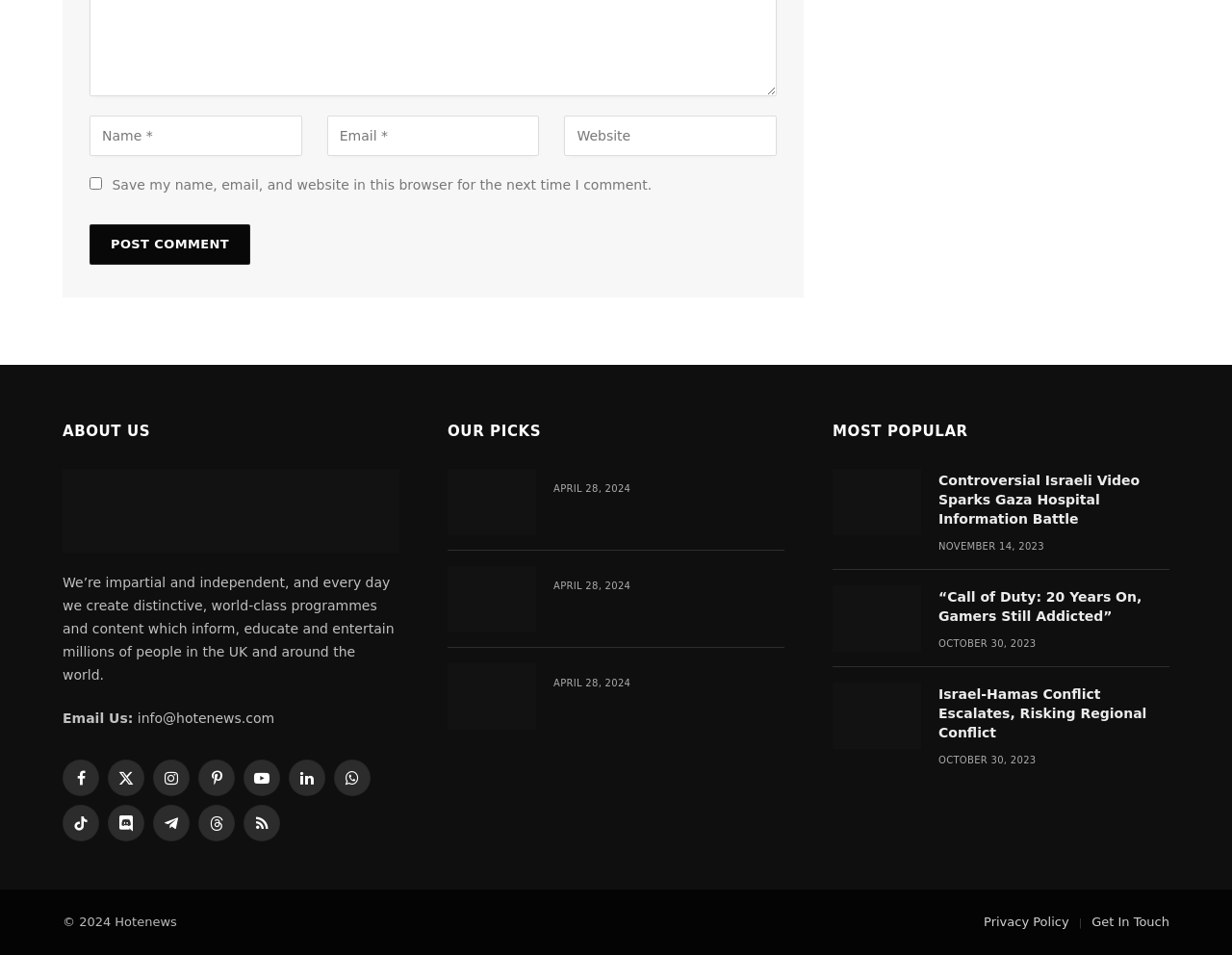What is the organization's email address?
Make sure to answer the question with a detailed and comprehensive explanation.

The email address is provided in the 'About Us' section, which is located below the comment section. It is listed as 'Email Us: info@hotenews.com'.